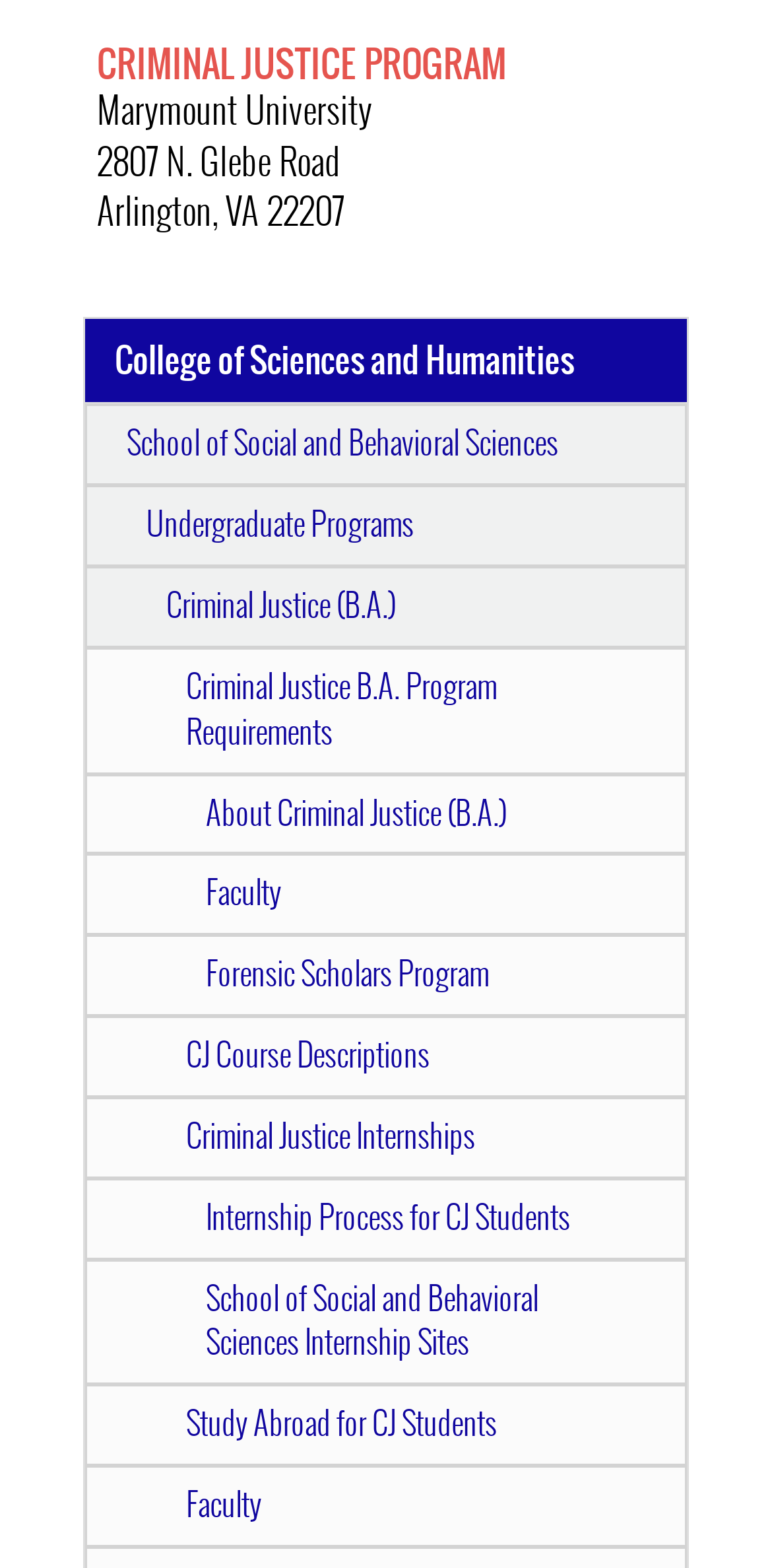Identify the bounding box coordinates of the clickable region necessary to fulfill the following instruction: "View the College of Sciences and Humanities page". The bounding box coordinates should be four float numbers between 0 and 1, i.e., [left, top, right, bottom].

[0.11, 0.203, 0.89, 0.258]